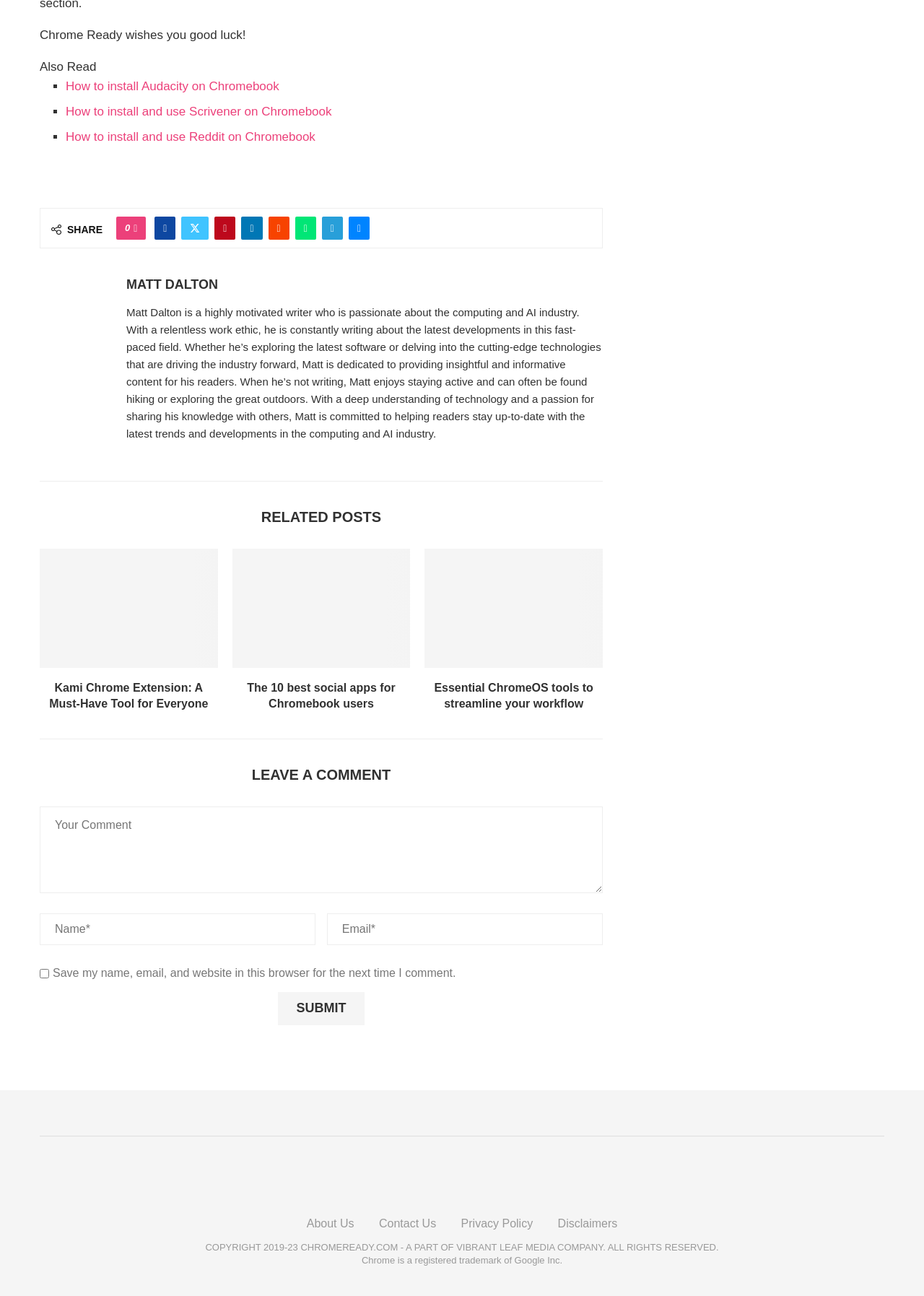Please predict the bounding box coordinates of the element's region where a click is necessary to complete the following instruction: "Share this post on Facebook". The coordinates should be represented by four float numbers between 0 and 1, i.e., [left, top, right, bottom].

[0.167, 0.167, 0.19, 0.185]